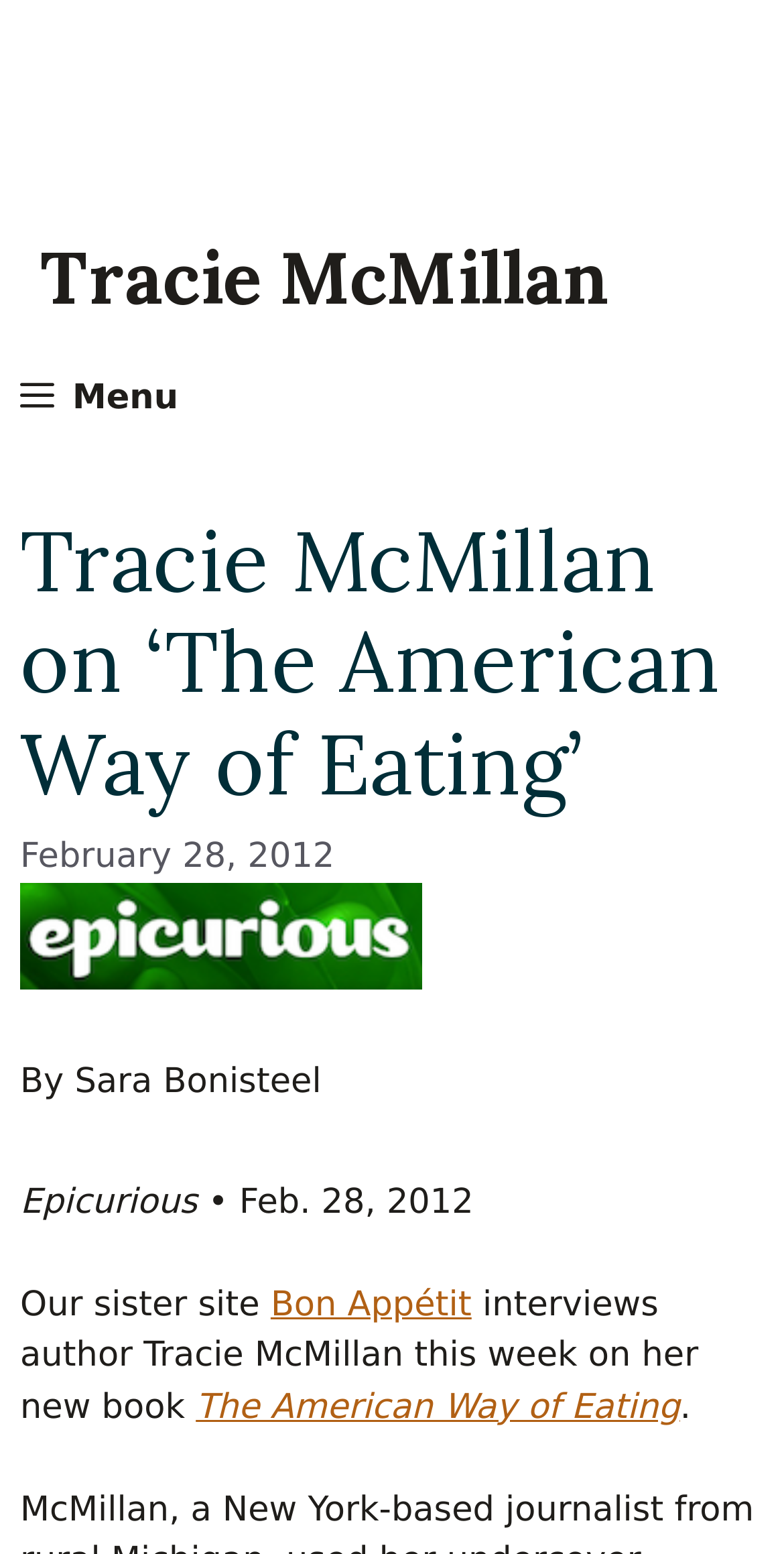Find the bounding box coordinates of the element to click in order to complete the given instruction: "Learn about The American Way of Eating."

[0.25, 0.893, 0.867, 0.918]